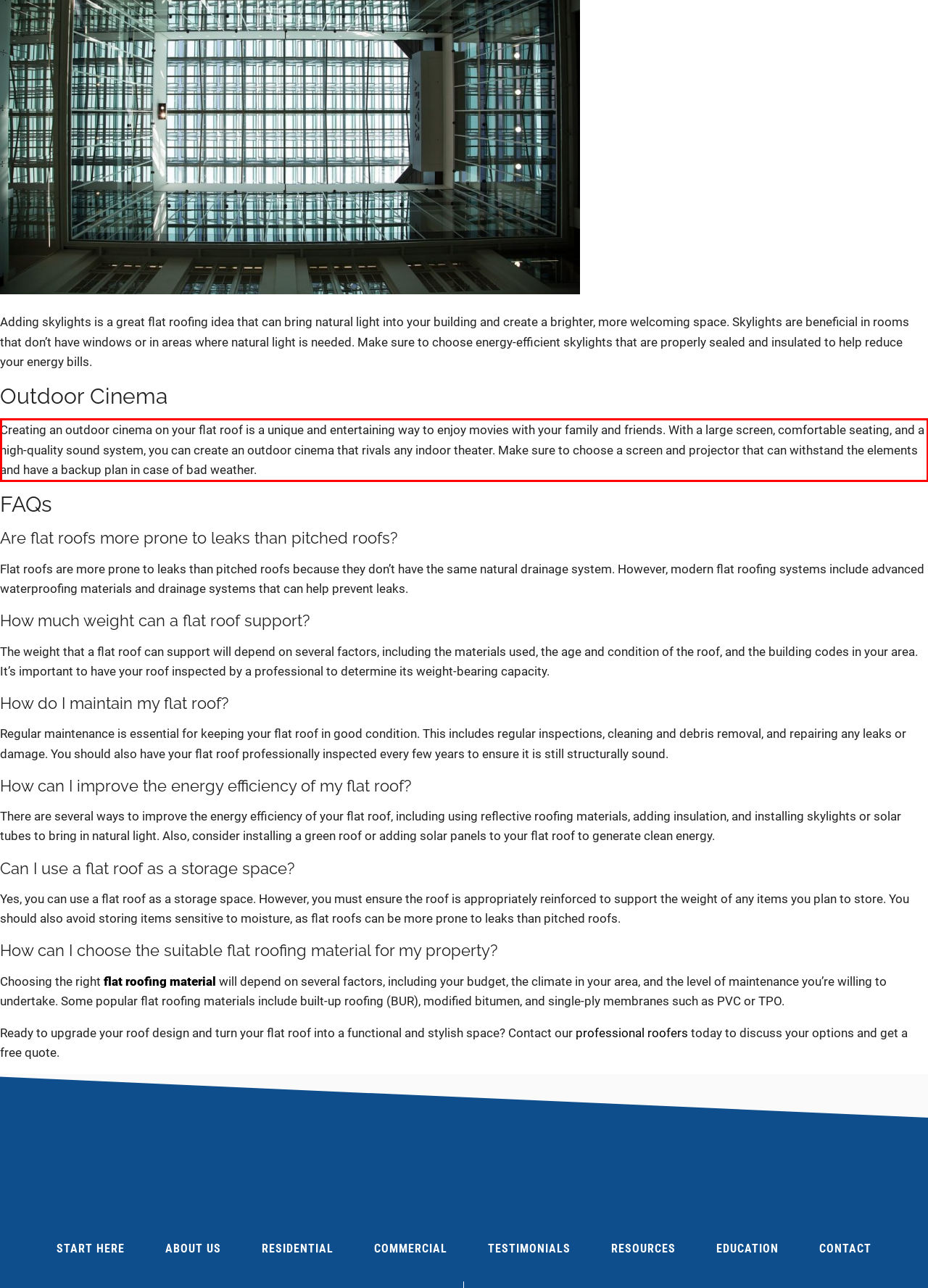Please examine the webpage screenshot containing a red bounding box and use OCR to recognize and output the text inside the red bounding box.

Creating an outdoor cinema on your flat roof is a unique and entertaining way to enjoy movies with your family and friends. With a large screen, comfortable seating, and a high-quality sound system, you can create an outdoor cinema that rivals any indoor theater. Make sure to choose a screen and projector that can withstand the elements and have a backup plan in case of bad weather.